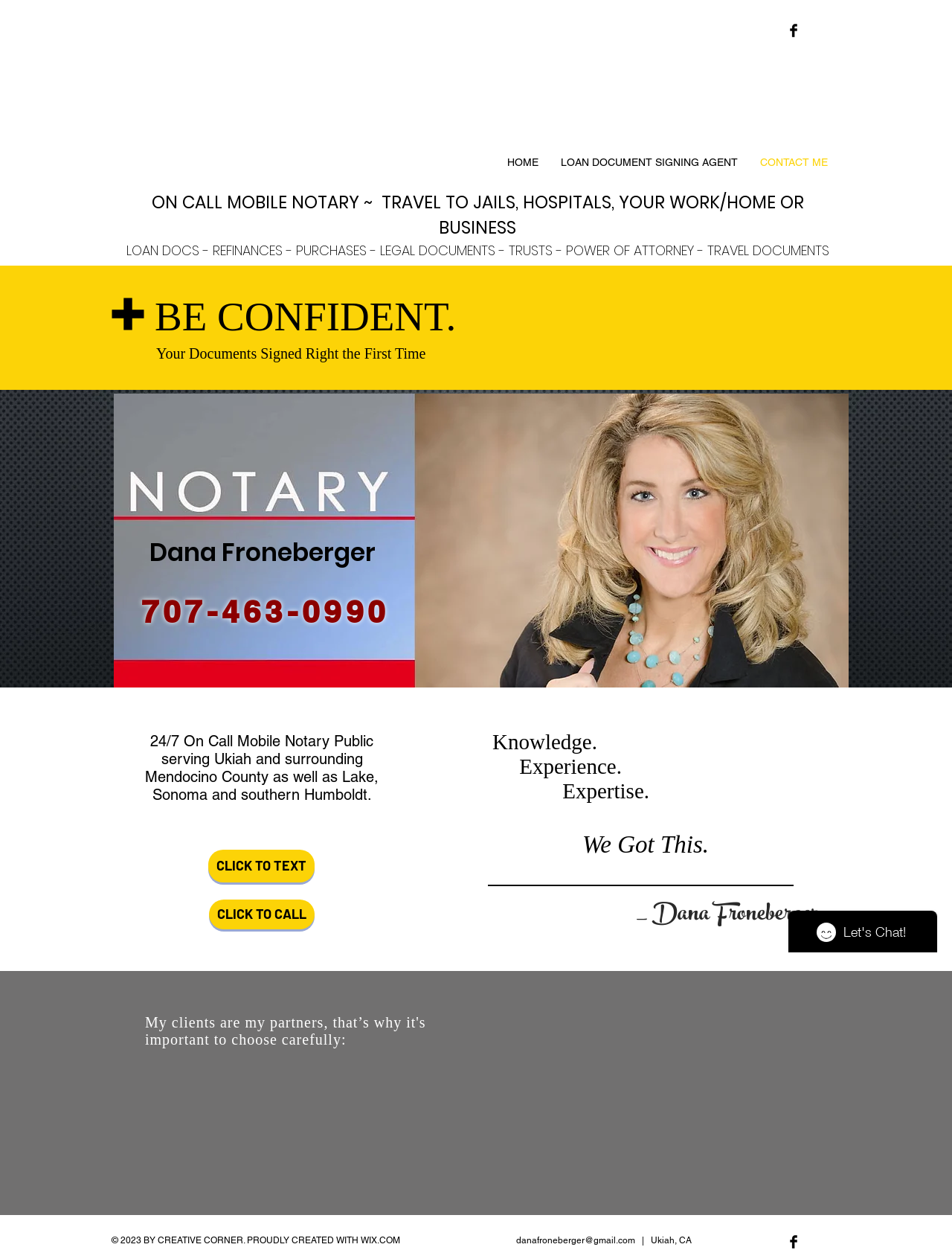Provide the bounding box coordinates of the UI element that matches the description: "LOAN DOCUMENT SIGNING AGENT".

[0.577, 0.124, 0.787, 0.136]